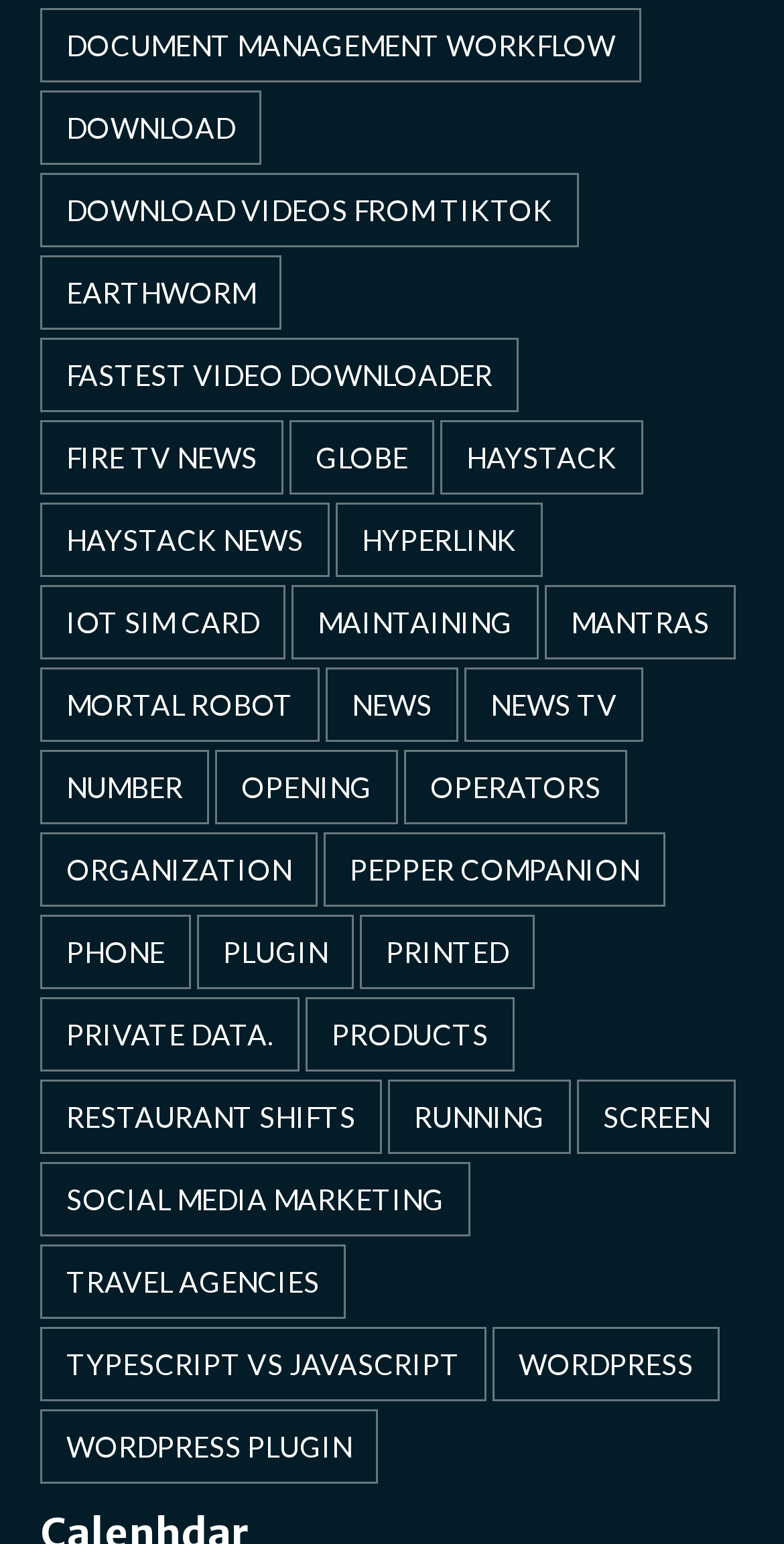Determine the bounding box coordinates for the clickable element required to fulfill the instruction: "check out Social media marketing". Provide the coordinates as four float numbers between 0 and 1, i.e., [left, top, right, bottom].

[0.051, 0.753, 0.6, 0.801]